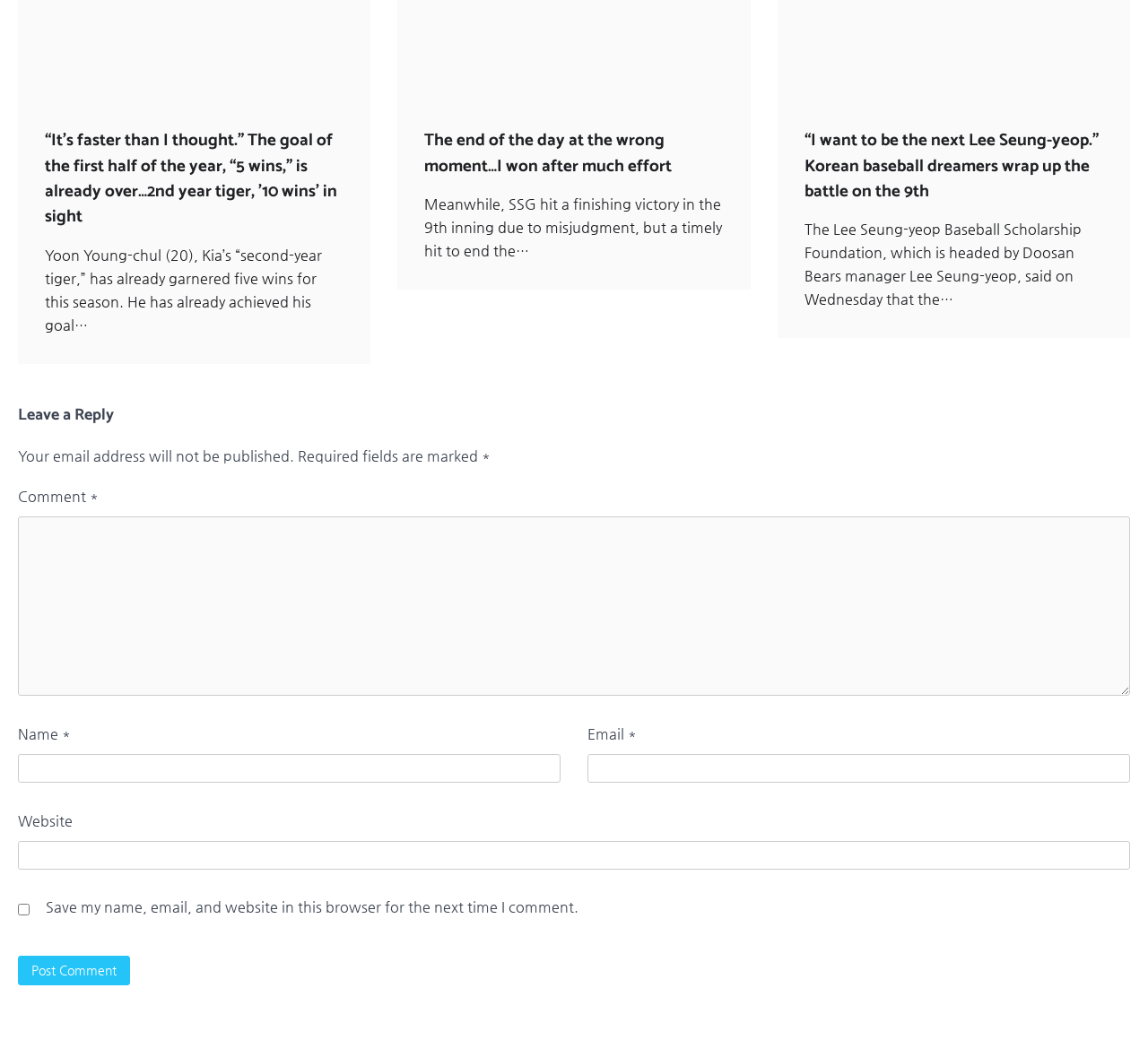Please identify the bounding box coordinates of the element's region that I should click in order to complete the following instruction: "Click on the Post Comment button". The bounding box coordinates consist of four float numbers between 0 and 1, i.e., [left, top, right, bottom].

[0.016, 0.919, 0.114, 0.947]